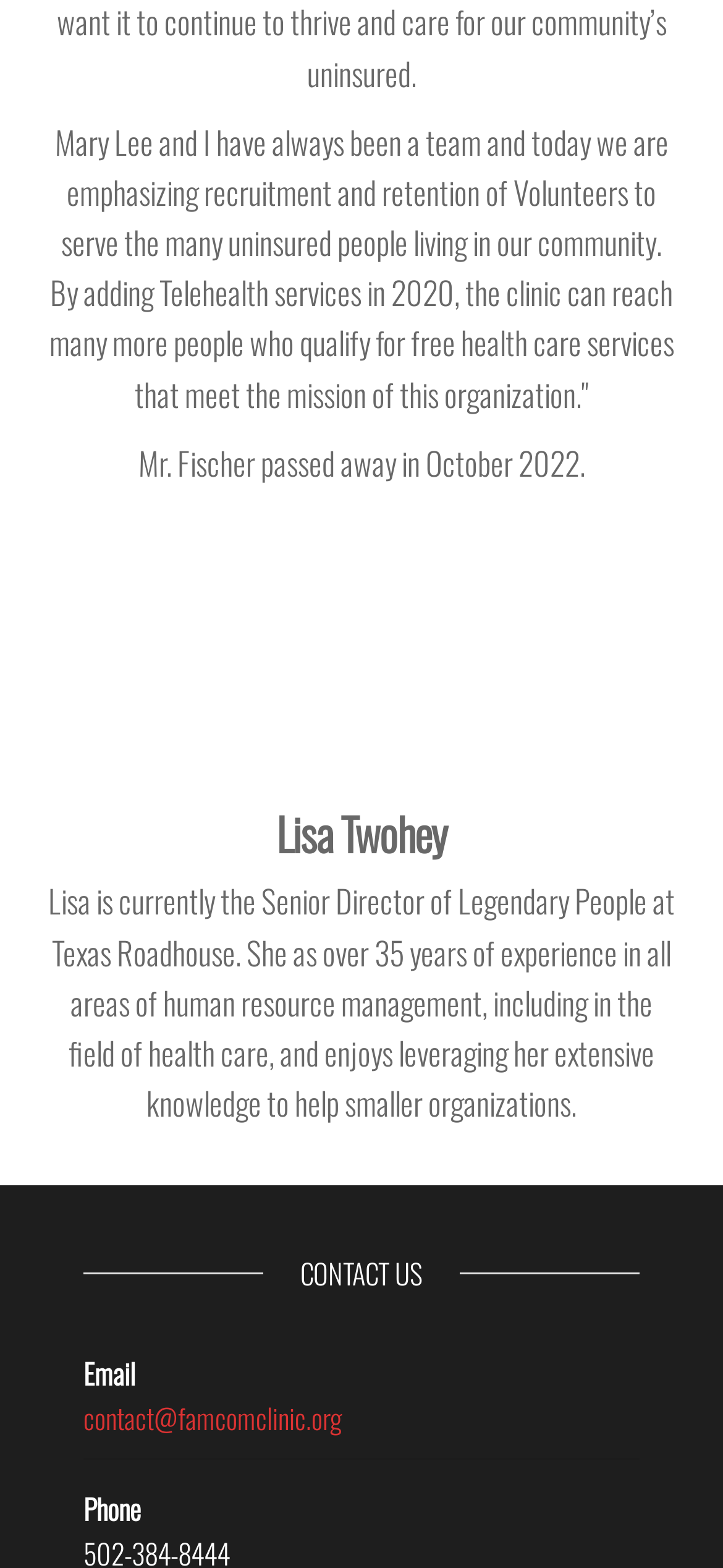Based on the element description: "Privacy", identify the bounding box coordinates for this UI element. The coordinates must be four float numbers between 0 and 1, listed as [left, top, right, bottom].

None